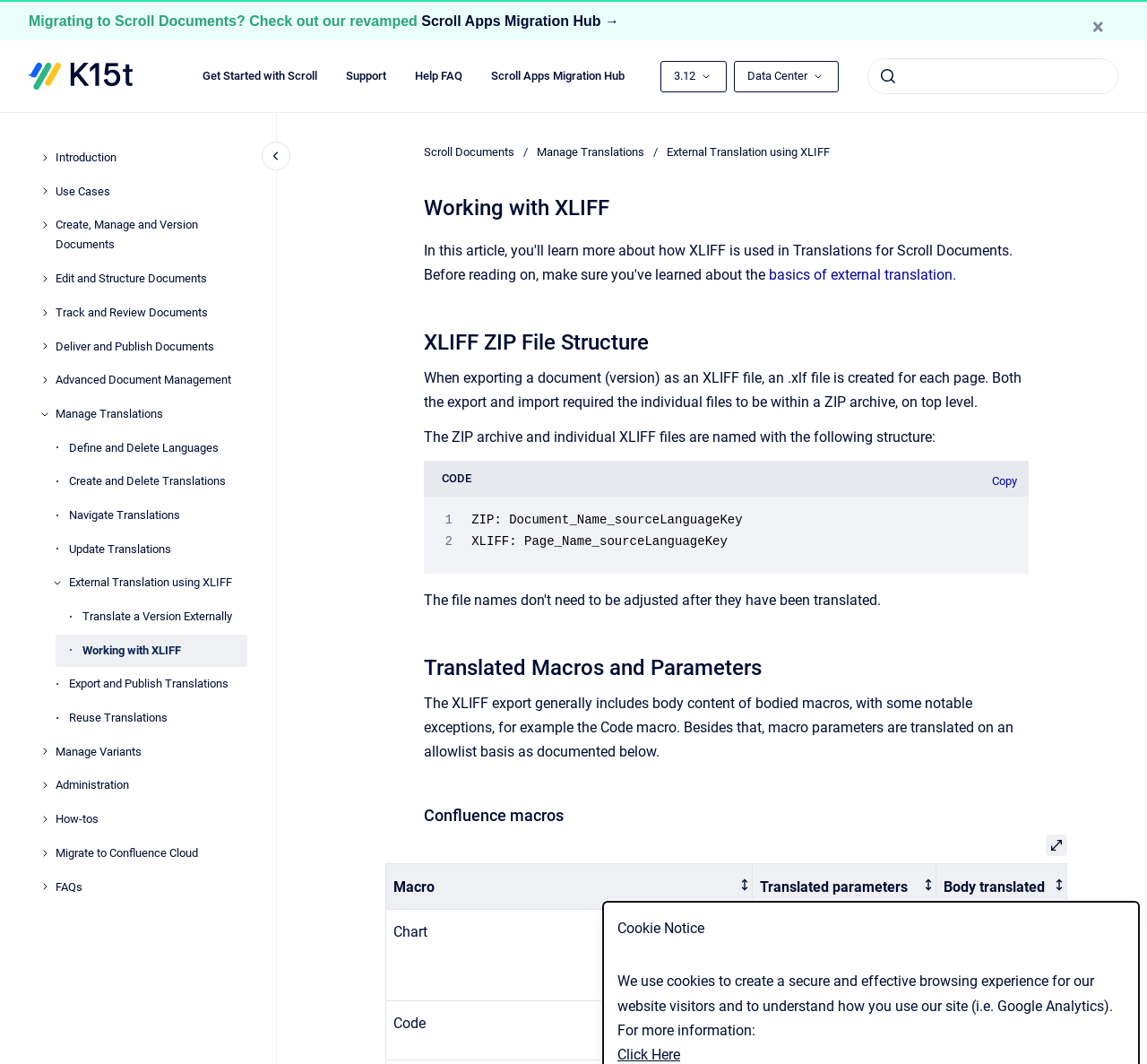Find the bounding box coordinates of the clickable region needed to perform the following instruction: "Read the About Us page". The coordinates should be provided as four float numbers between 0 and 1, i.e., [left, top, right, bottom].

None